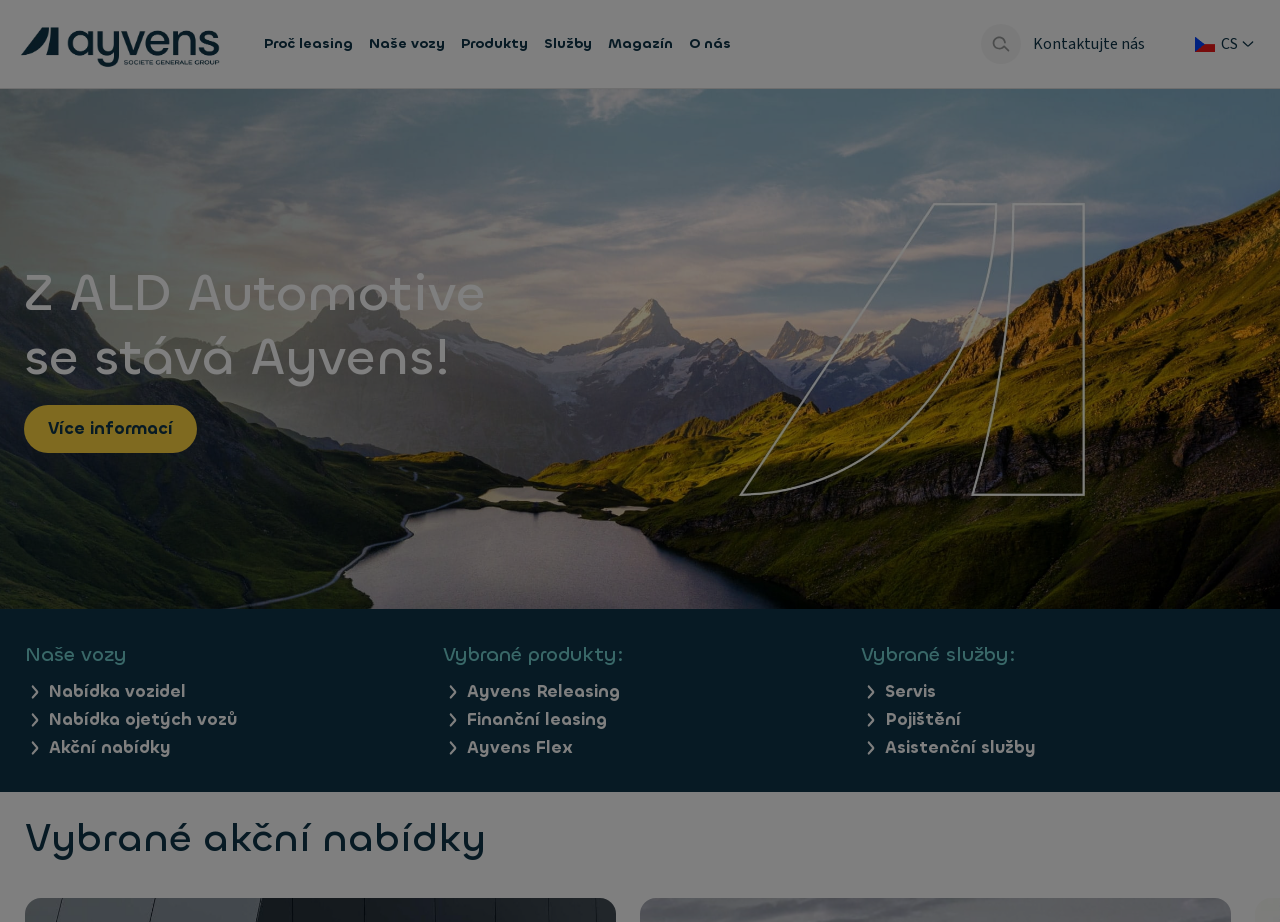What type of vehicles does Ayvens offer?
Look at the image and provide a detailed response to the question.

Based on the webpage, Ayvens offers personal and light commercial vehicles, as indicated by the links 'Naše vozy' and 'Nabídka vozidel' in the navigation menu.